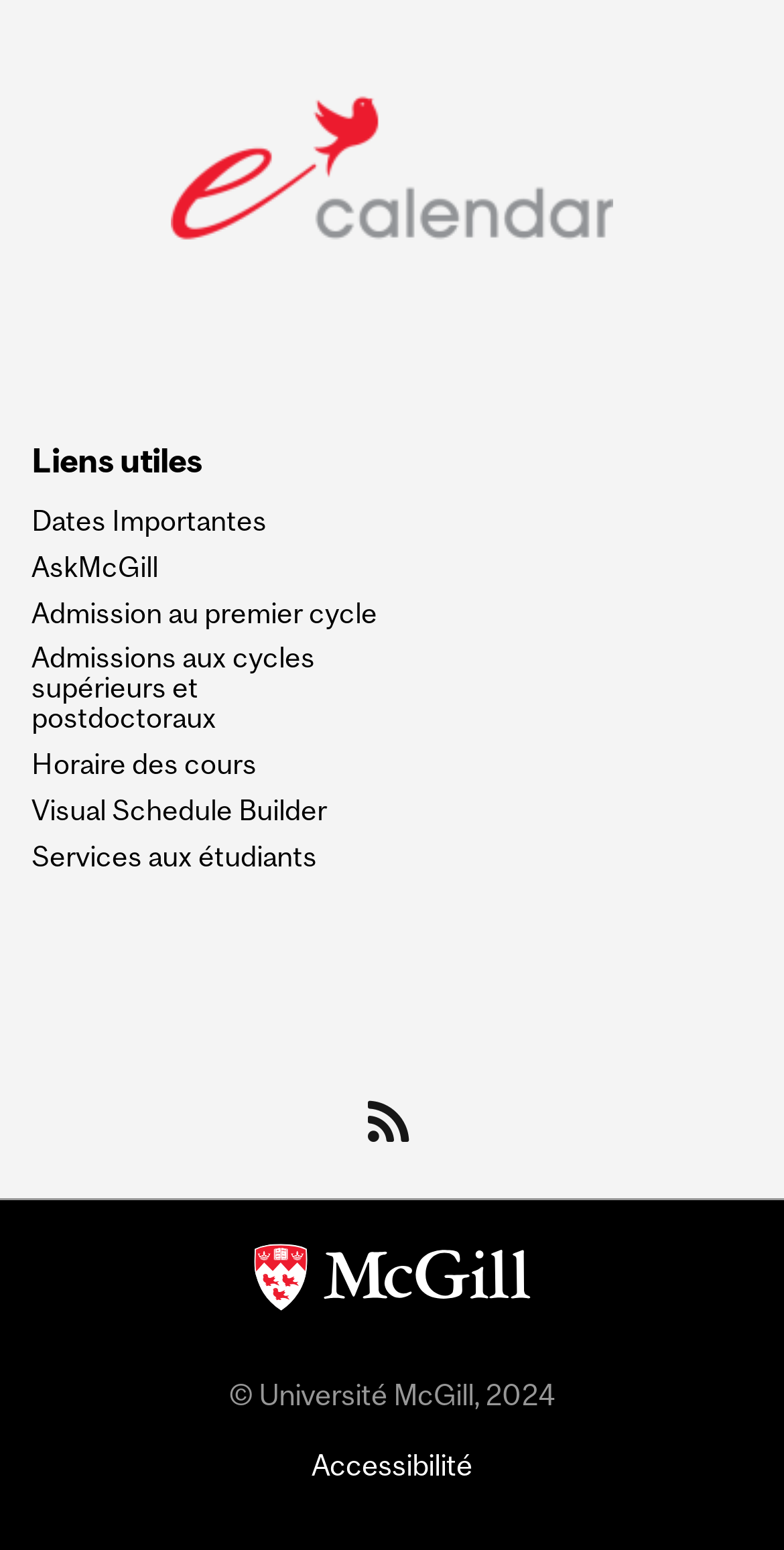What is the name of the image at the top of the webpage?
Please elaborate on the answer to the question with detailed information.

I found this answer by looking at the image element at the top of the webpage, which has the OCR text 'eCalendar'.